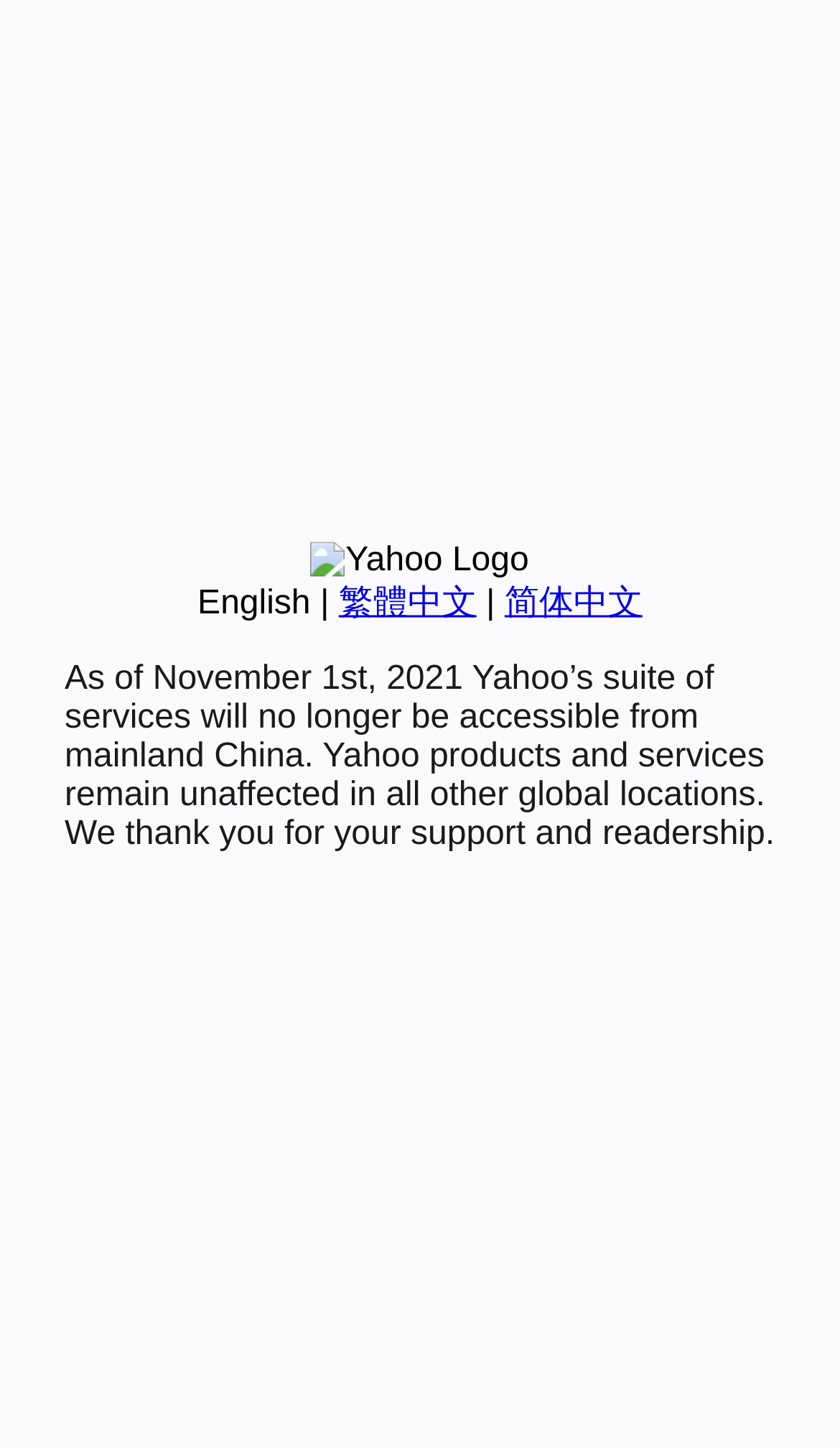Identify the bounding box of the UI element that matches this description: "简体中文".

[0.601, 0.404, 0.765, 0.429]